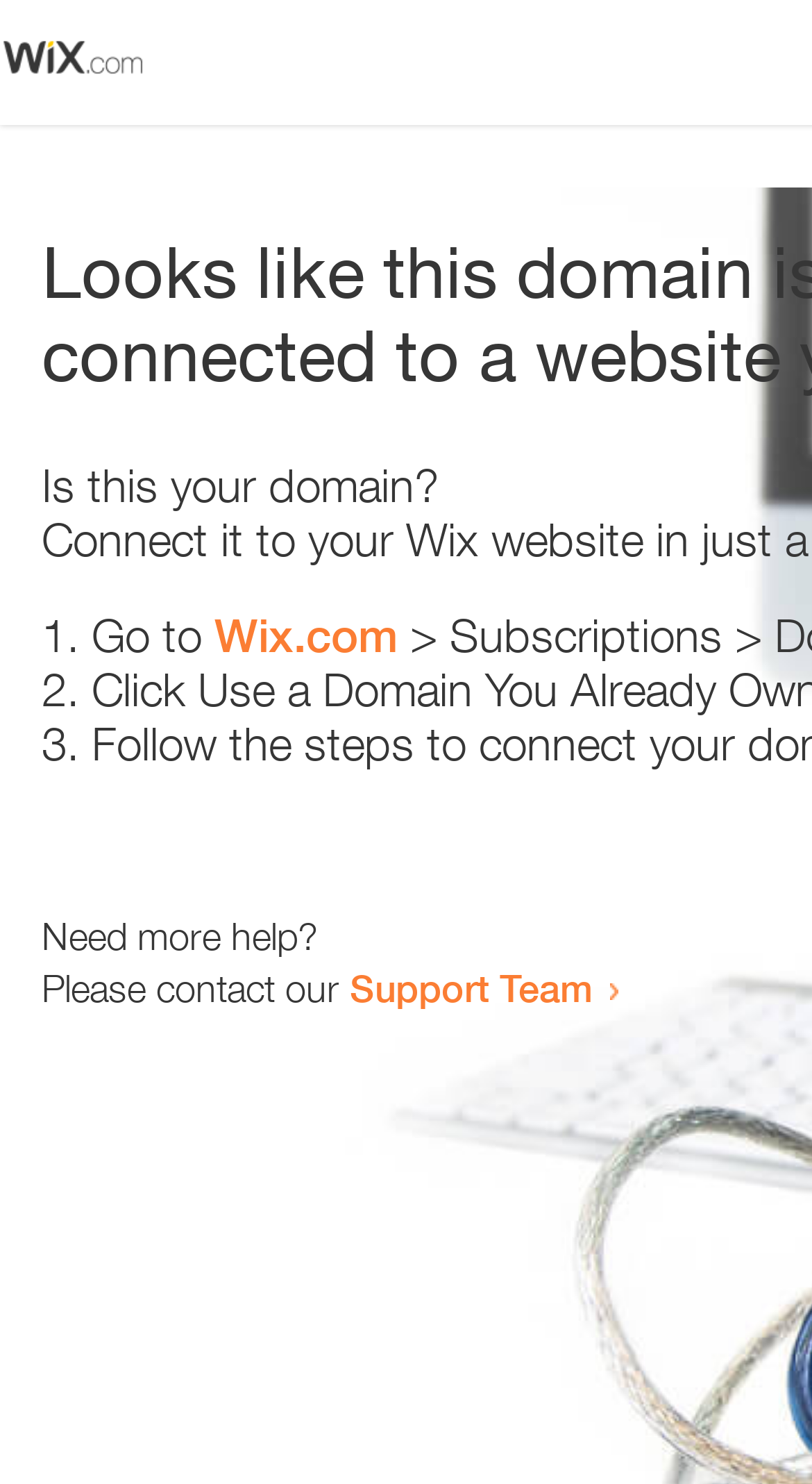Identify and provide the text of the main header on the webpage.

Looks like this domain isn't
connected to a website yet